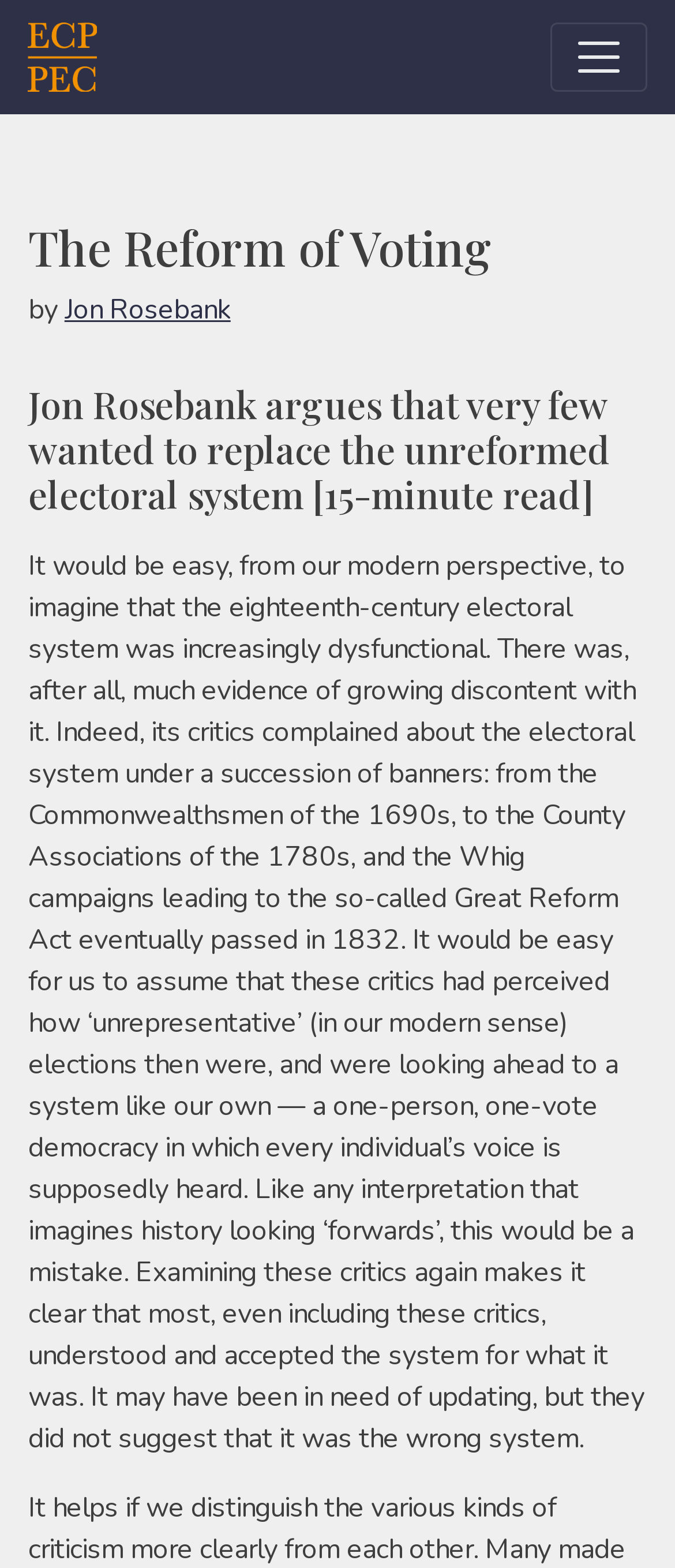From the element description: "alt="ECPPEC"", extract the bounding box coordinates of the UI element. The coordinates should be expressed as four float numbers between 0 and 1, in the order [left, top, right, bottom].

[0.041, 0.009, 0.144, 0.064]